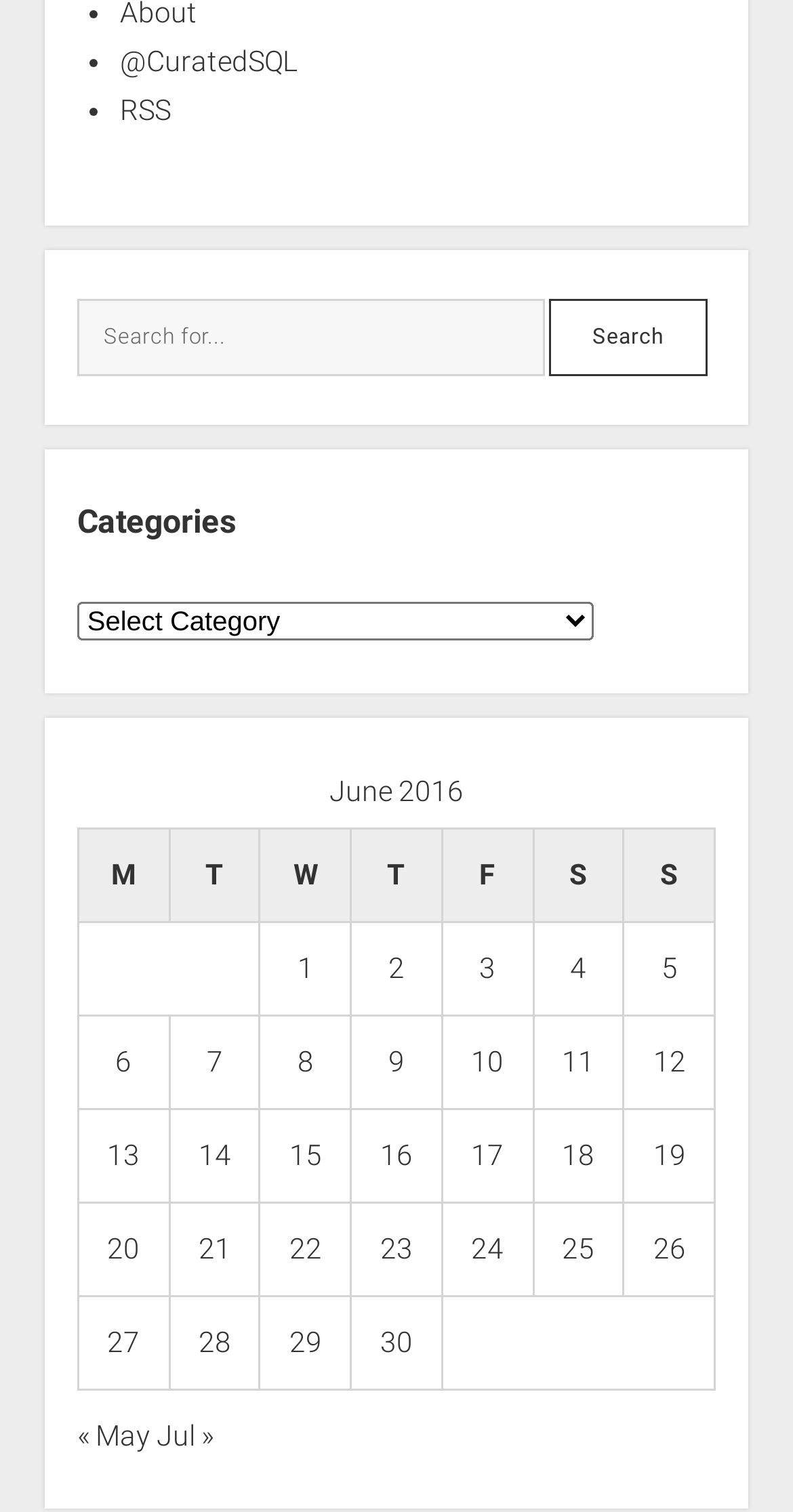Answer the following query concisely with a single word or phrase:
How many columns are in the table?

8